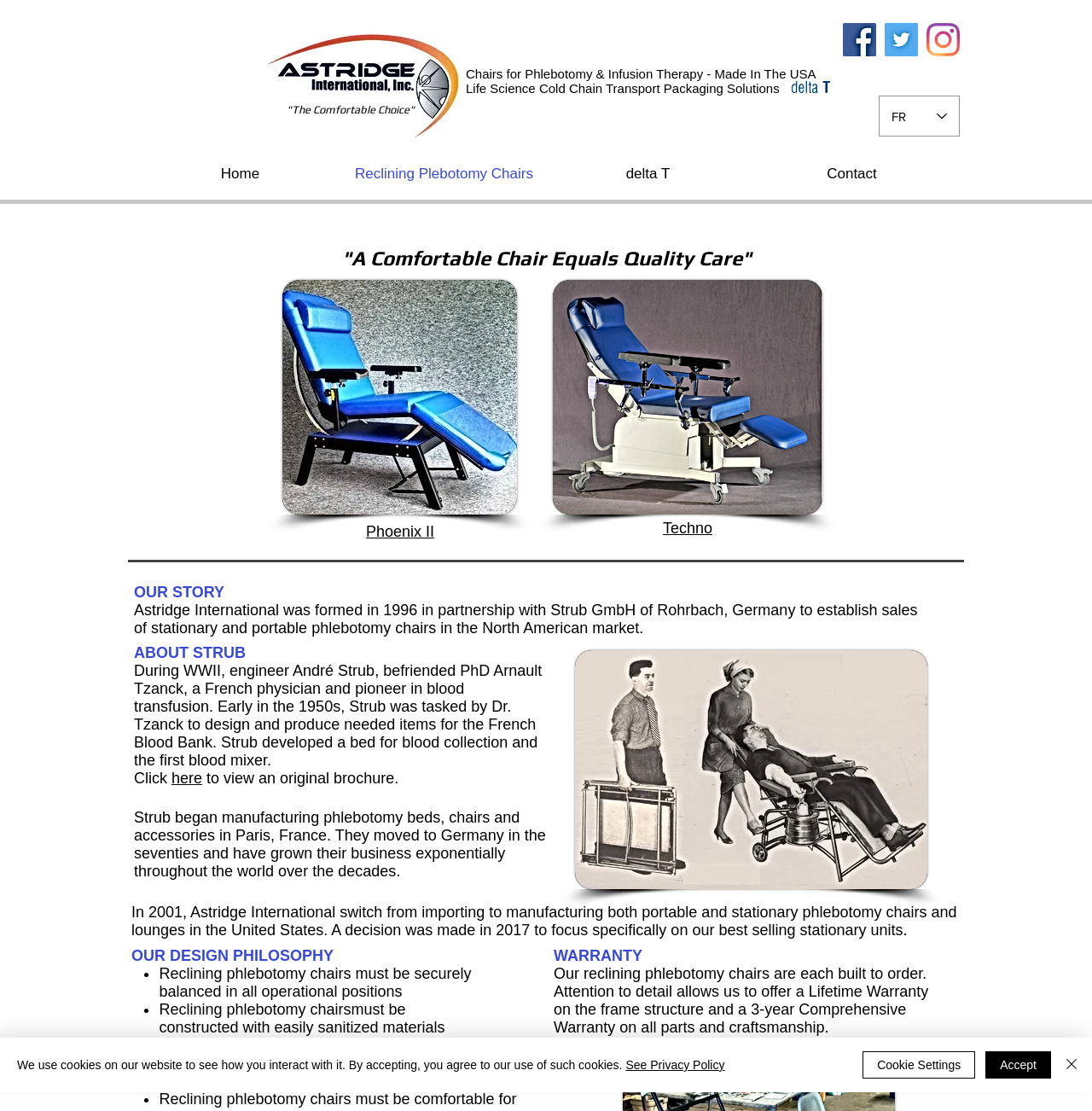Write an elaborate caption that captures the essence of the webpage.

The webpage is about Astridge International, a company that offers American-made stationary reclining phlebotomy chairs designed with phlebotomists and donors in mind. At the top left corner, there is the Astridge International logo. Below it, there is a heading that reads "Chairs for Phlebotomy & Infusion Therapy - Made In The USA Life Science Cold Chain Transport Packaging Solutions". 

To the right of the logo, there is a heading that says "The Comfortable Choice". Next to it, there is a Delta T logo. Below these elements, there is a social media bar with links to Facebook, Twitter, and Instagram. 

On the top right corner, there is a language selector with the option to select French. Below it, there is a navigation menu with links to Home, Reclining Plebotomy Chairs, delta T, and Contact. 

The main content of the webpage is divided into sections. The first section has a heading that says "A Comfortable Chair Equals Quality Care" and features an image. Below it, there are links to different types of phlebotomy chairs, including Phoenix II and Techno. 

The next section tells the story of Astridge International, which was formed in 1996 in partnership with Strub GmbH of Rohrbach, Germany. It describes how Strub developed a bed for blood collection and the first blood mixer, and how they began manufacturing phlebotomy beds, chairs, and accessories in Paris, France, before moving to Germany. 

The section also explains how Astridge International switched from importing to manufacturing phlebotomy chairs and lounges in the United States in 2001 and decided to focus on stationary units in 2017. 

The following section outlines the company's design philosophy, which emphasizes the importance of securely balanced, easily sanitized, and fully supportive reclining phlebotomy chairs. 

Finally, there is a section on the company's warranty, which offers a Lifetime Warranty on the frame structure and a 3-year Comprehensive Warranty on all parts and craftsmanship. 

At the bottom of the page, there is a cookie policy alert with links to see the Privacy Policy and to accept or customize cookie settings.